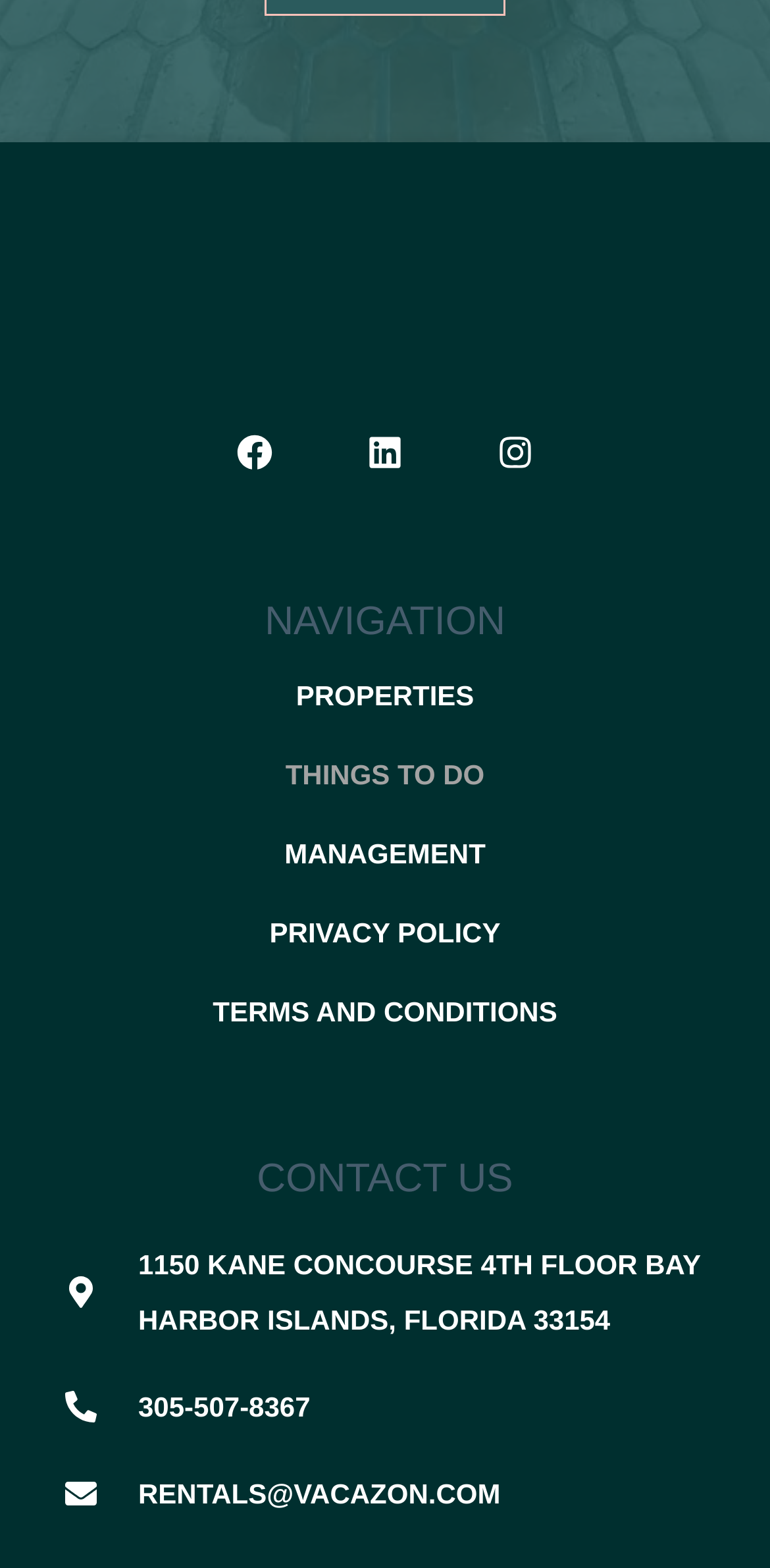What is the phone number of the contact us section?
Look at the screenshot and provide an in-depth answer.

I found the phone number by looking at the link under the 'CONTACT US' heading, which is '305-507-8367'.